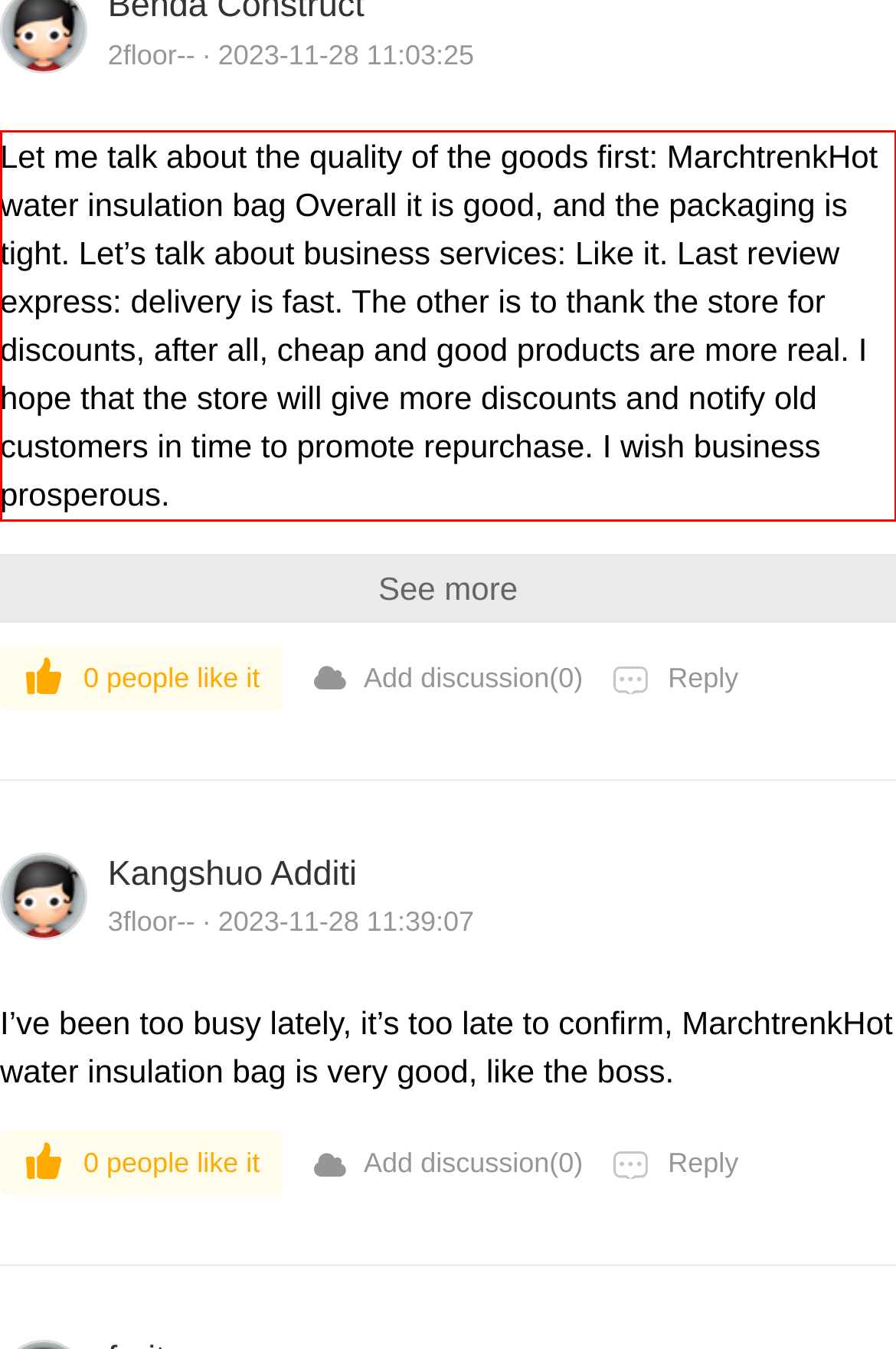Within the screenshot of the webpage, locate the red bounding box and use OCR to identify and provide the text content inside it.

Let me talk about the quality of the goods first: MarchtrenkHot water insulation bag Overall it is good, and the packaging is tight. Let’s talk about business services: Like it. Last review express: delivery is fast. The other is to thank the store for discounts, after all, cheap and good products are more real. I hope that the store will give more discounts and notify old customers in time to promote repurchase. I wish business prosperous.